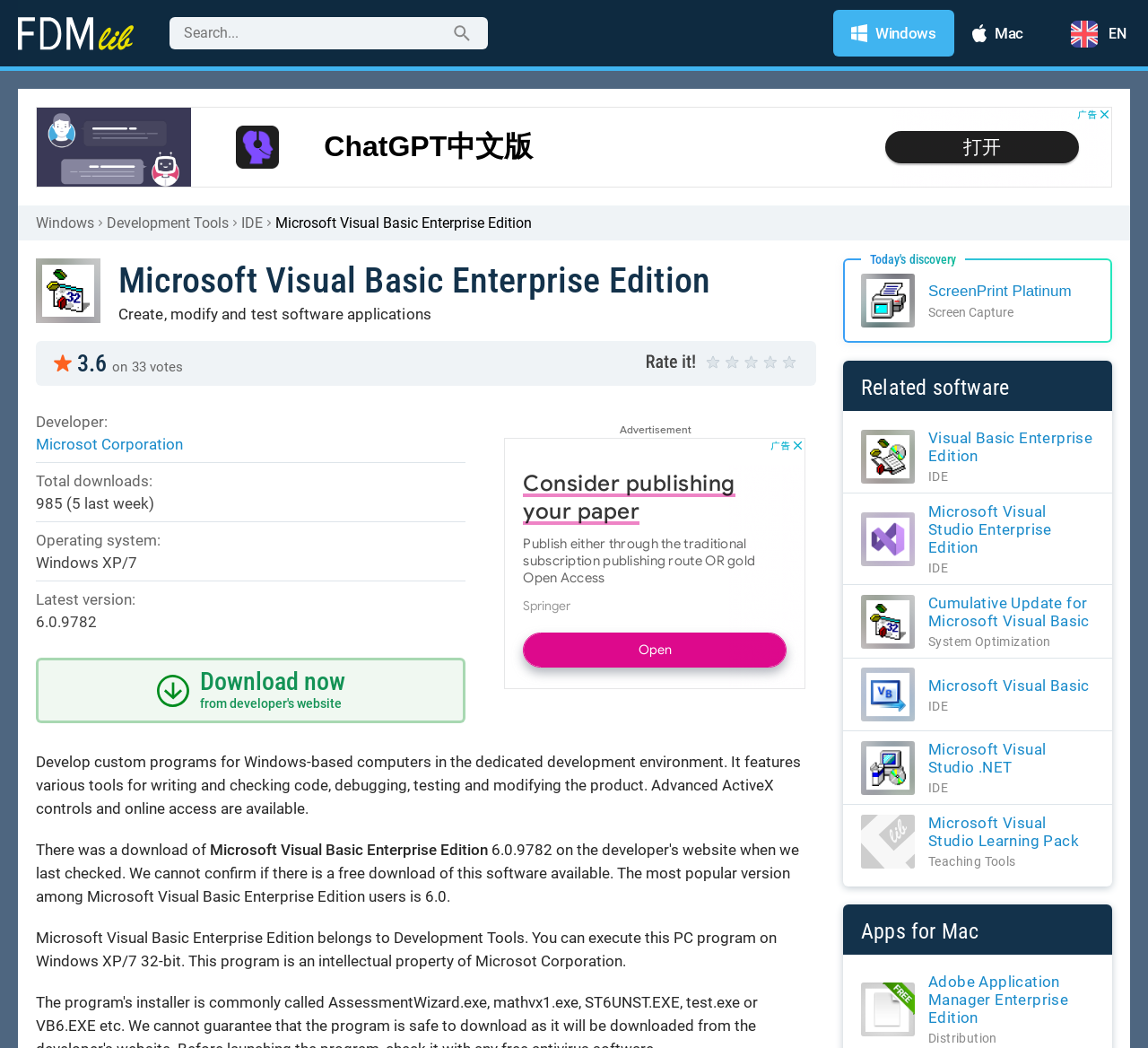Using the element description provided, determine the bounding box coordinates in the format (top-left x, top-left y, bottom-right x, bottom-right y). Ensure that all values are floating point numbers between 0 and 1. Element description: Privacy Policy

None